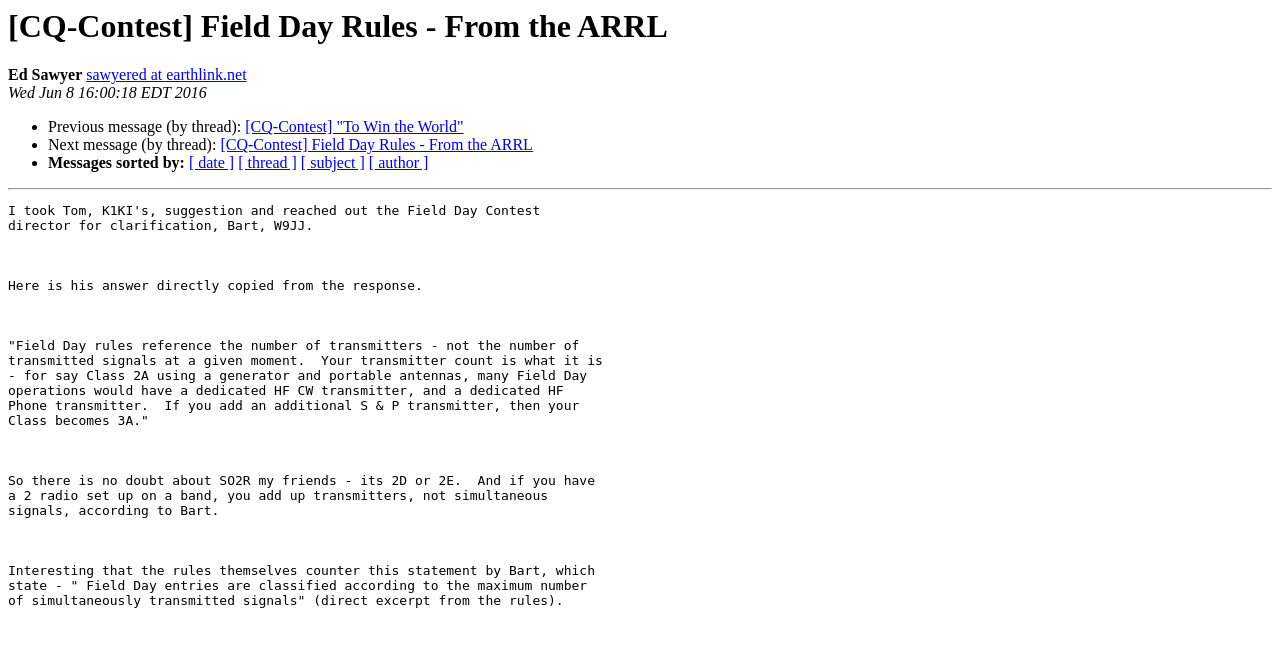Respond concisely with one word or phrase to the following query:
What is the next message in the thread?

[CQ-Contest] Field Day Rules - From the ARRL